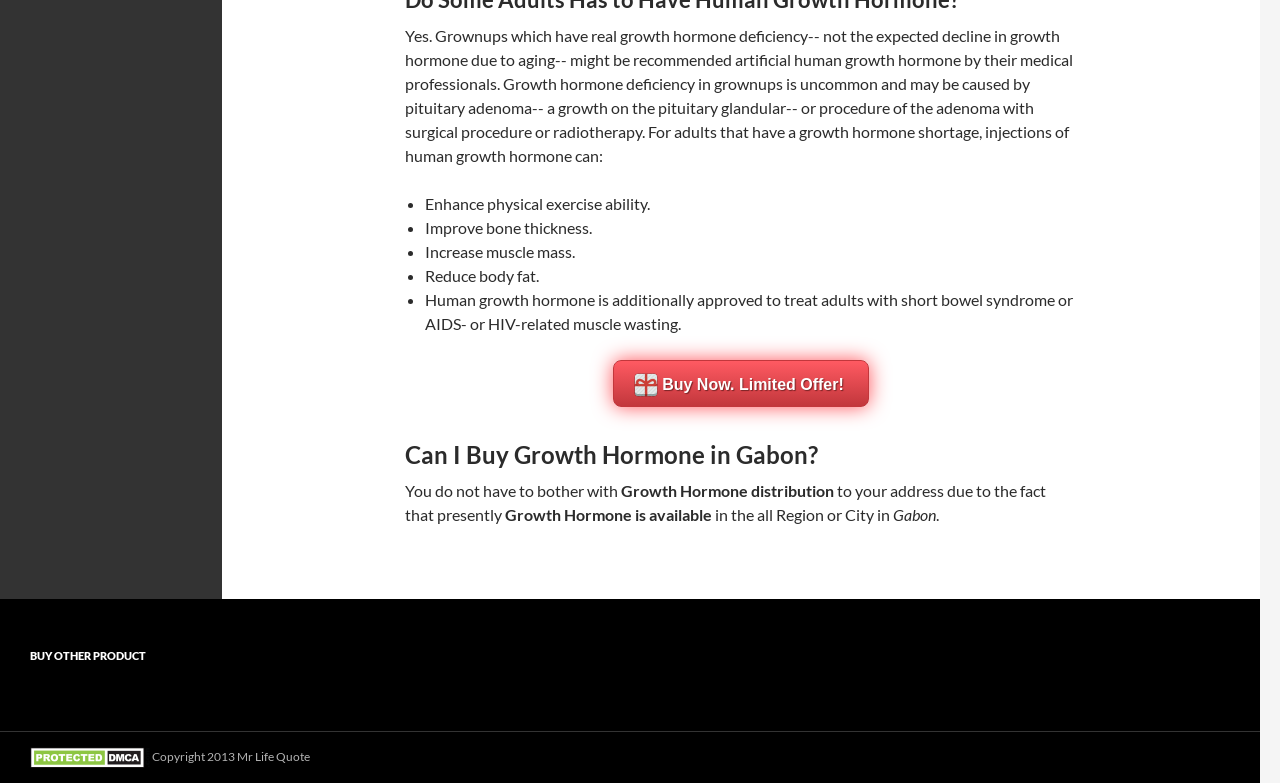What are the benefits of human growth hormone injections? Based on the screenshot, please respond with a single word or phrase.

Improve physical exercise ability, etc.